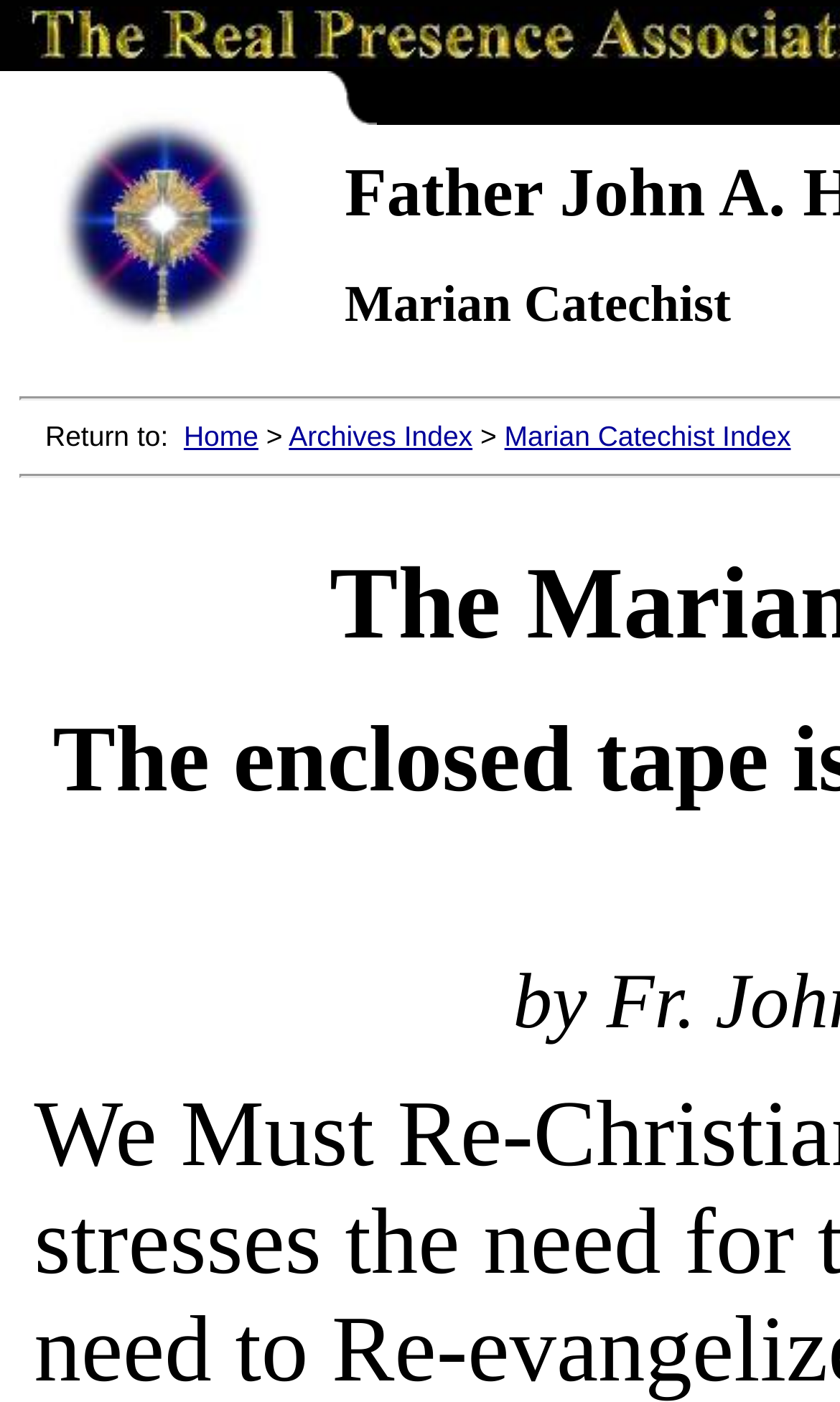What is the name of the association mentioned on this webpage?
Please give a well-detailed answer to the question.

By looking at the link element with the text 'The Real Presence Eucharistic Education and Adoration Association Home Page', I can infer that this is the name of the association being referred to.